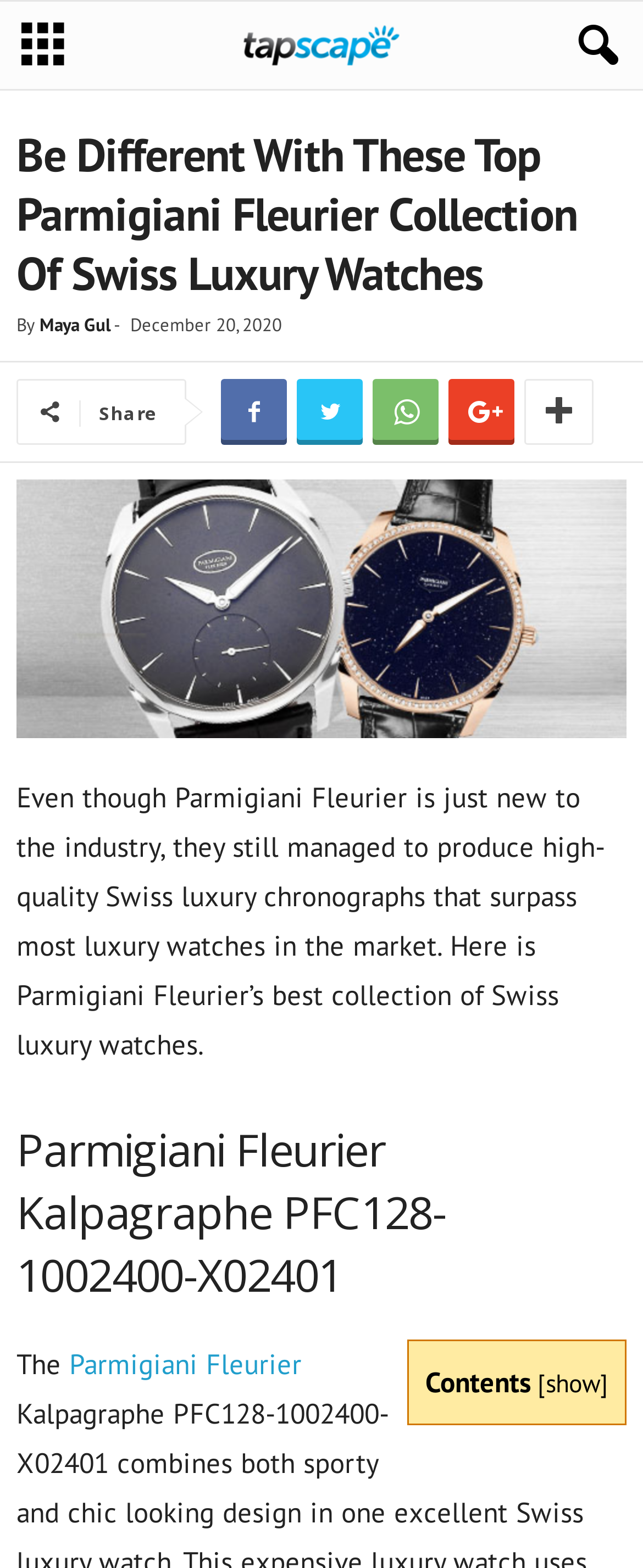Determine the bounding box coordinates for the clickable element to execute this instruction: "View the Parmigiani Fleurier collection". Provide the coordinates as four float numbers between 0 and 1, i.e., [left, top, right, bottom].

[0.026, 0.304, 0.974, 0.468]